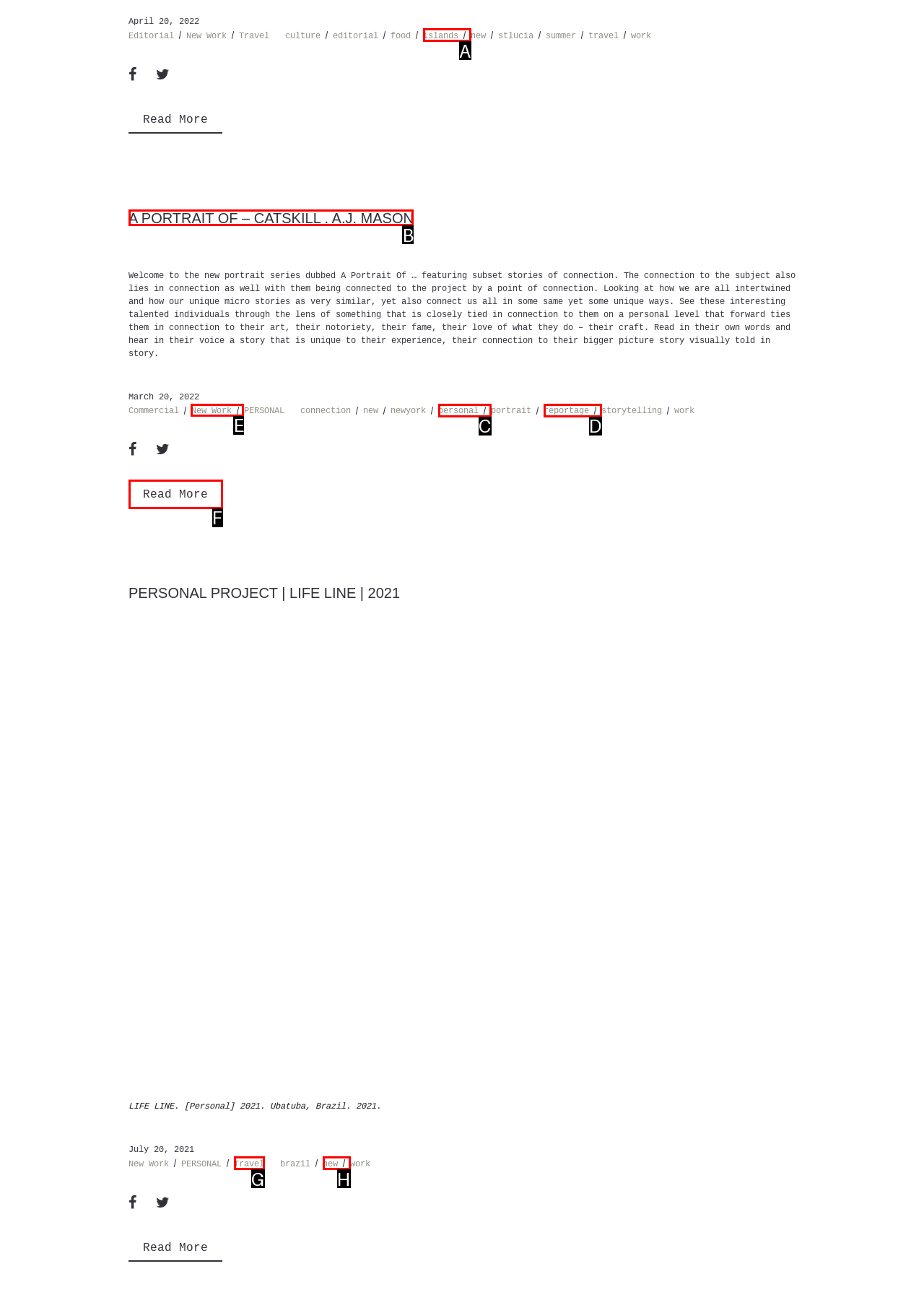For the task: Click on the 'New Work' link, specify the letter of the option that should be clicked. Answer with the letter only.

E